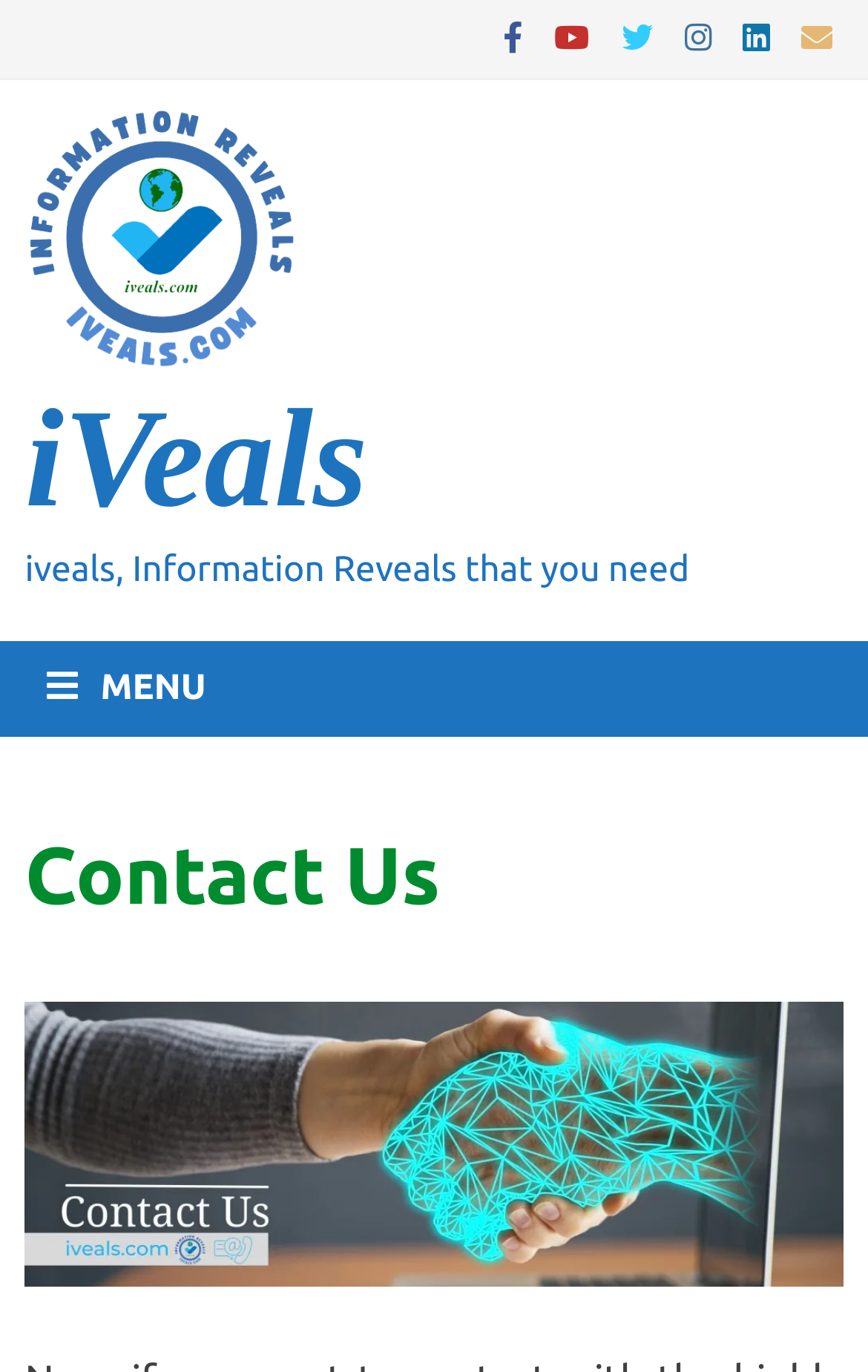Determine the bounding box for the described HTML element: "title="Twitter"". Ensure the coordinates are four float numbers between 0 and 1 in the format [left, top, right, bottom].

[0.703, 0.01, 0.776, 0.042]